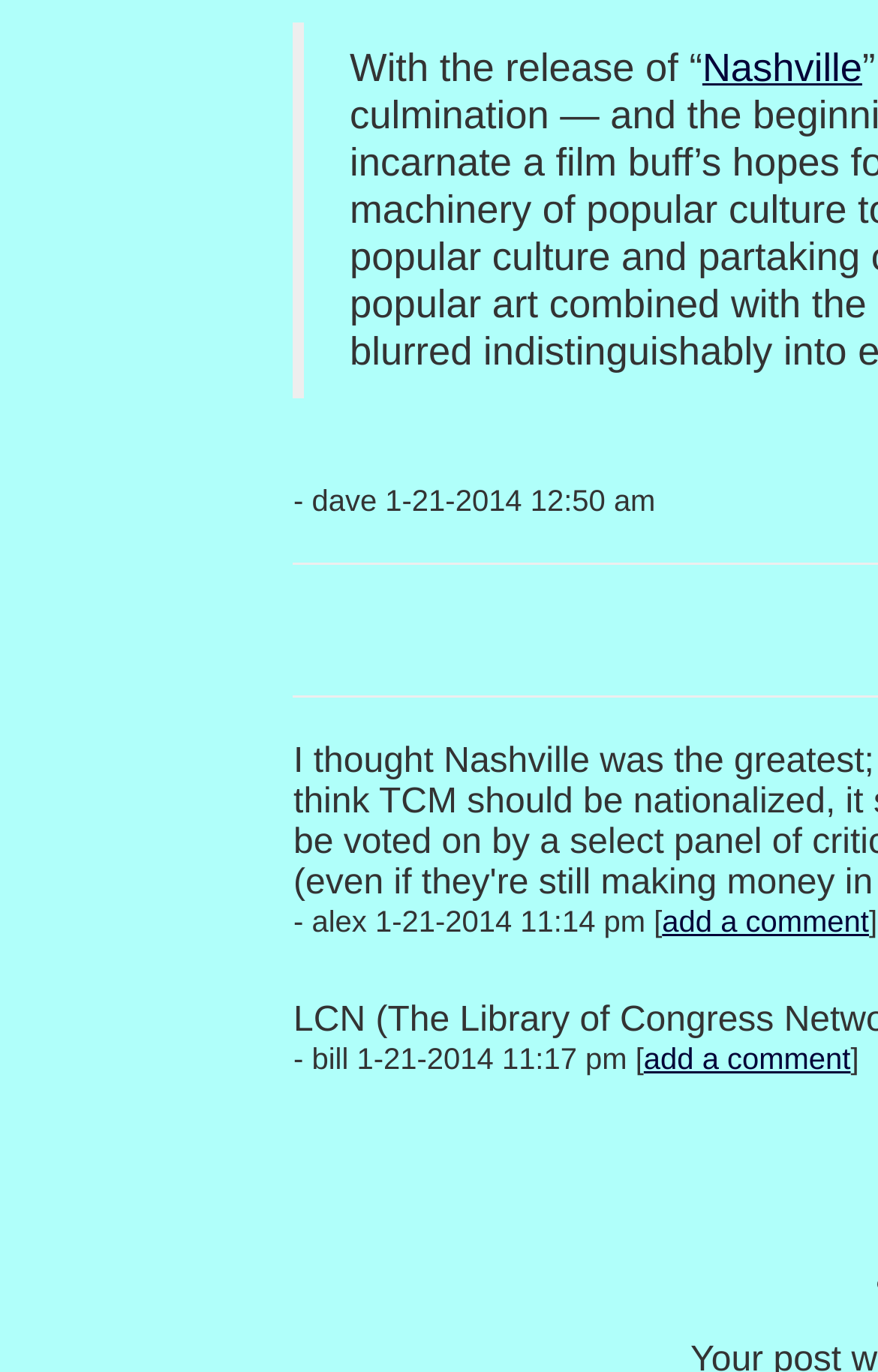How many comments are shown on this page?
Could you give a comprehensive explanation in response to this question?

I counted the number of StaticText elements with timestamps and usernames, which are likely comments, and found three of them.